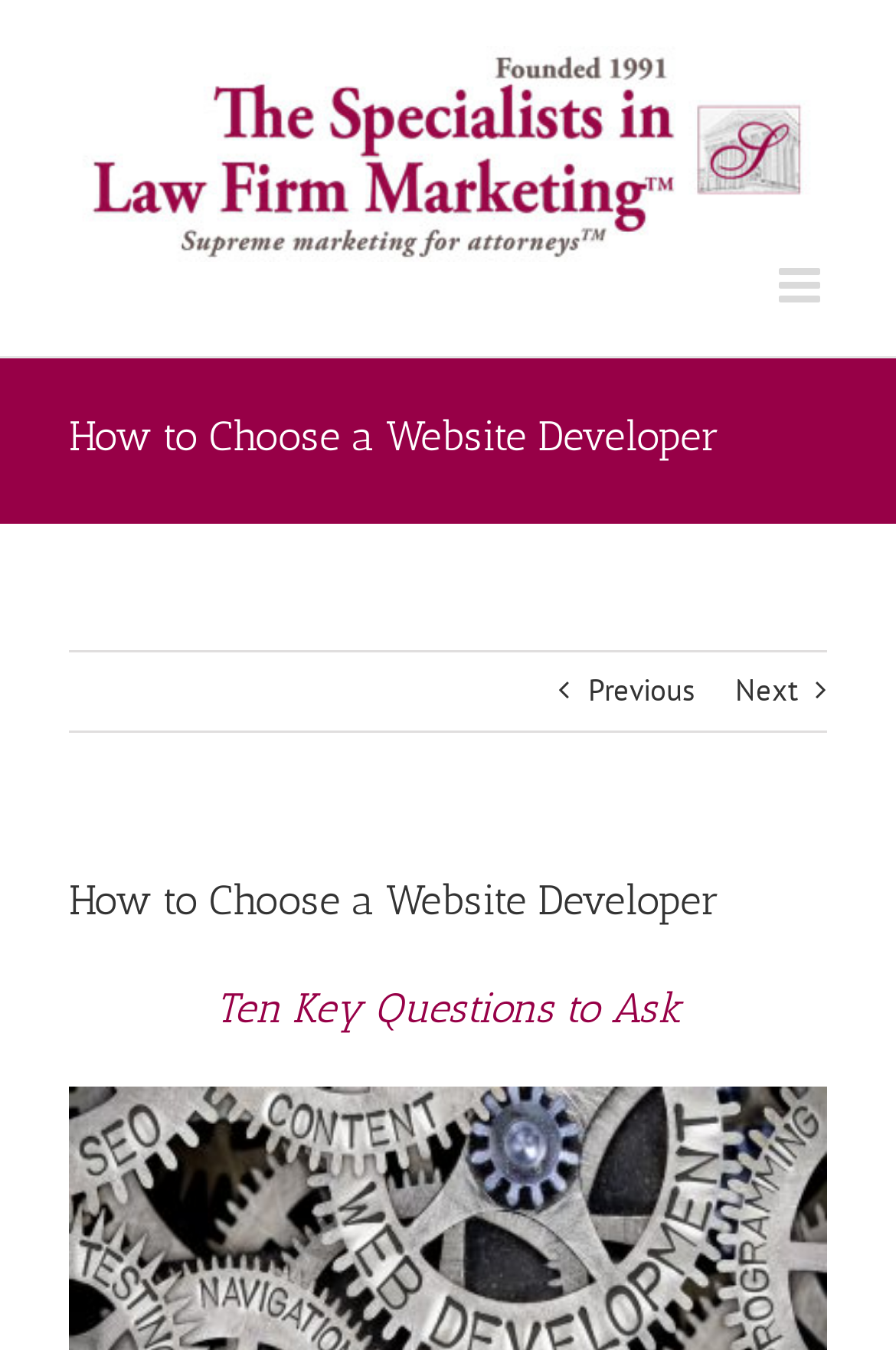What is the position of the 'Next' link relative to the 'Previous' link?
Please provide a single word or phrase in response based on the screenshot.

To the right